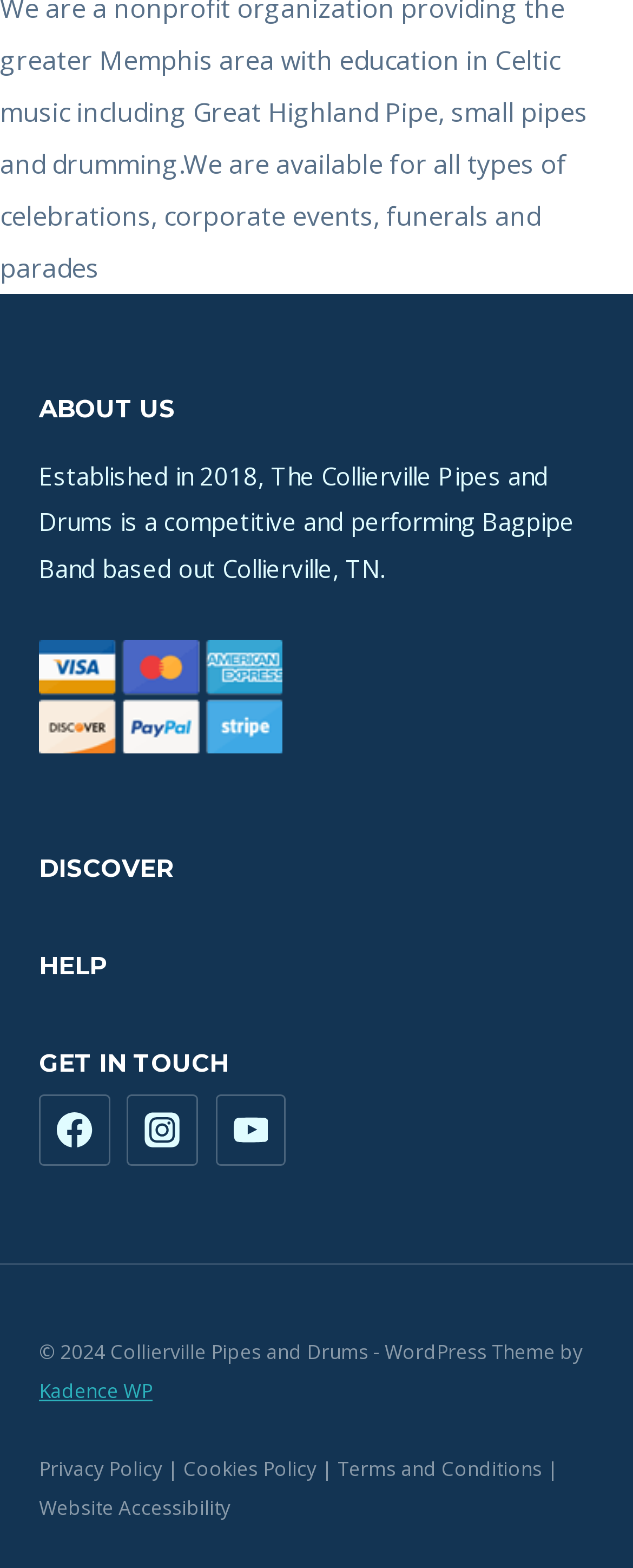Answer the following query with a single word or phrase:
What is the year of establishment of the band?

2018